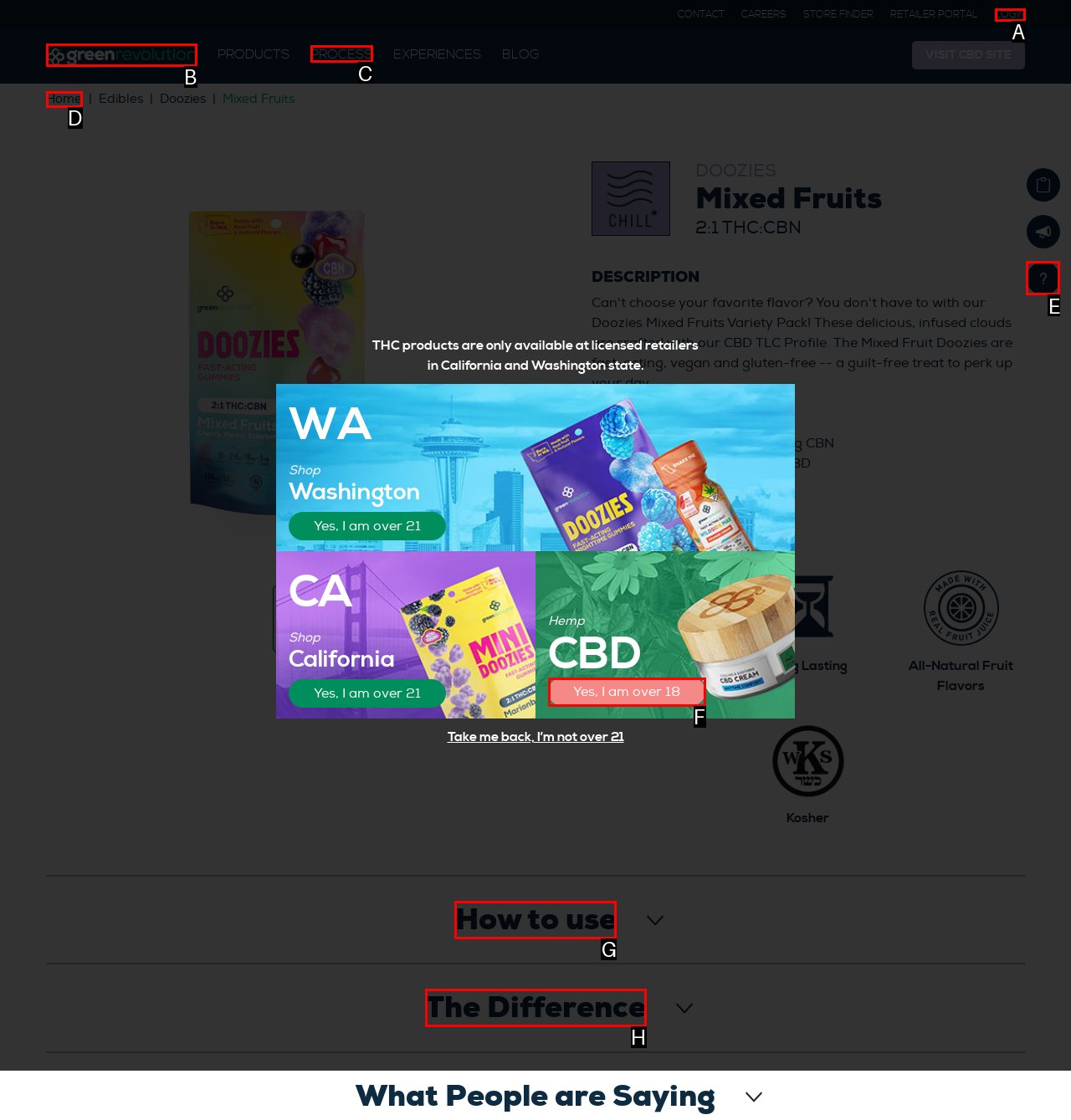Determine the letter of the UI element I should click on to complete the task: Learn more about the PROCESS from the provided choices in the screenshot.

C